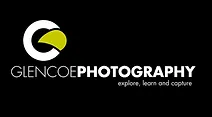Analyze the image and provide a detailed answer to the question: What is the shape of the stylized emblem?

The question asks about the shape of the stylized emblem in the image. The caption describes the emblem as an abstract design that integrates a circular shape with a yellow accent. Therefore, the answer is 'circular'.